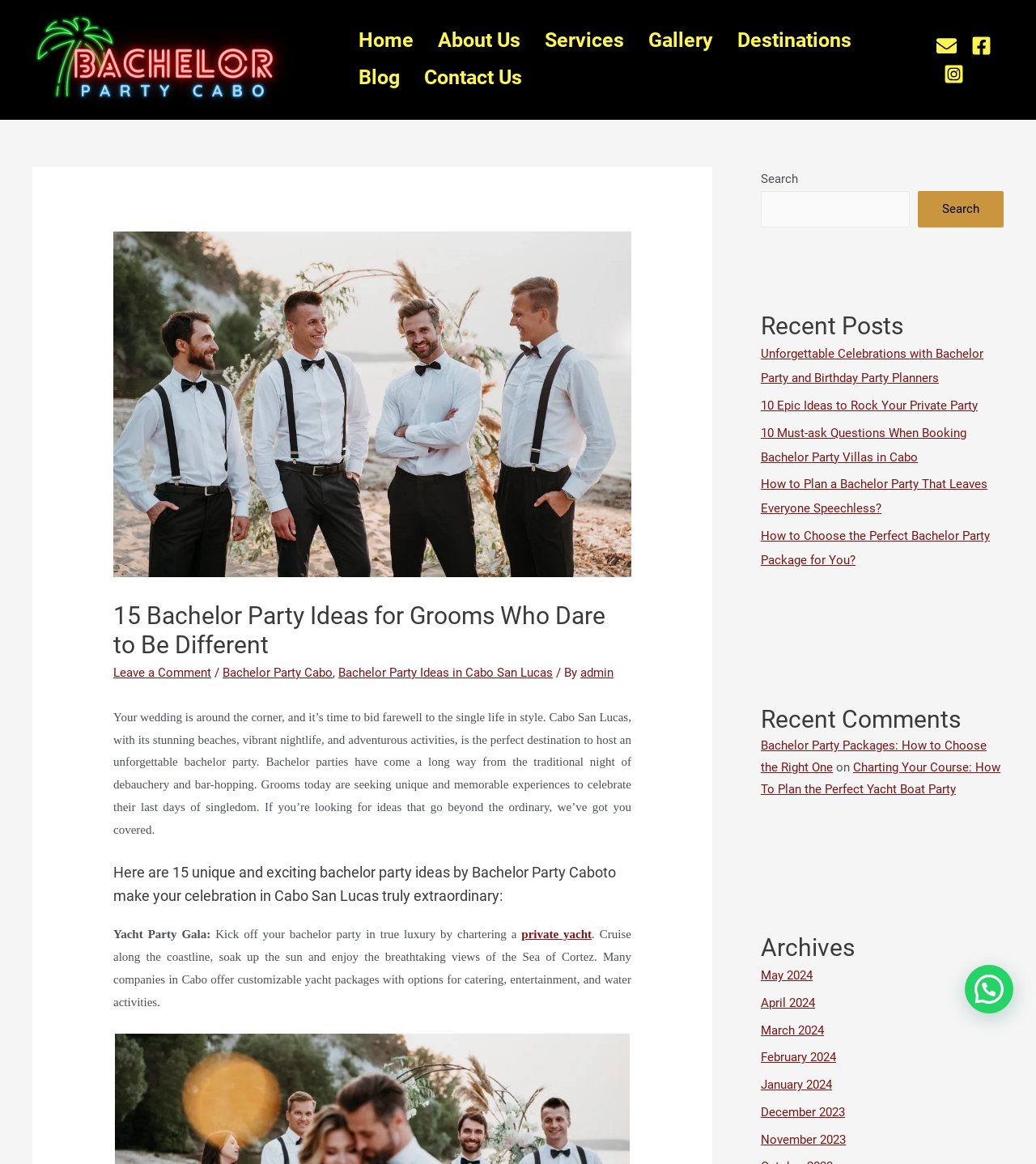Locate the bounding box coordinates of the region to be clicked to comply with the following instruction: "Click on the logo". The coordinates must be four float numbers between 0 and 1, in the form [left, top, right, bottom].

[0.026, 0.044, 0.307, 0.056]